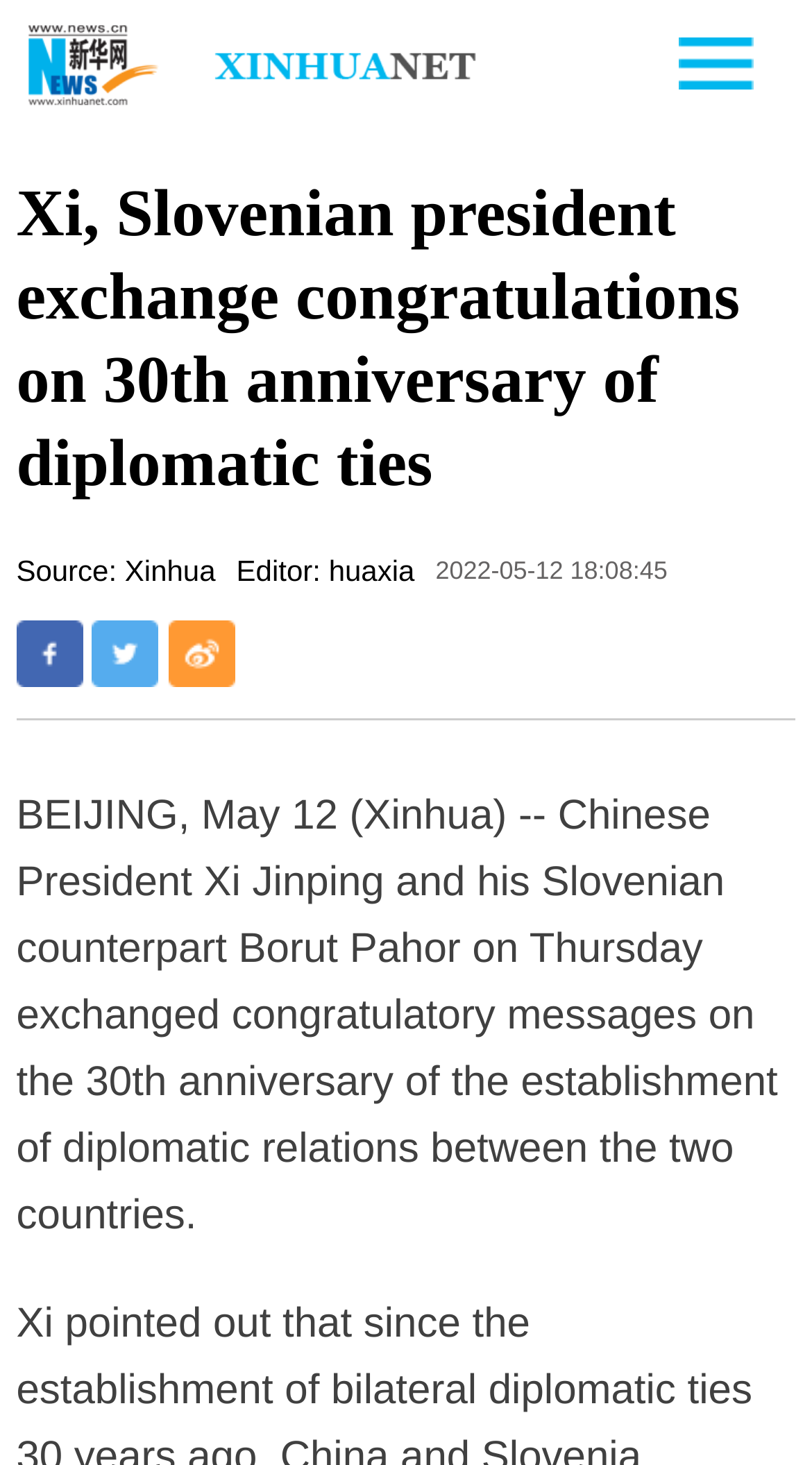Refer to the image and answer the question with as much detail as possible: What is the occasion of the congratulatory messages?

I found the answer by reading the article content, specifically the sentence 'Chinese President Xi Jinping and his Slovenian counterpart Borut Pahor on Thursday exchanged congratulatory messages on the 30th anniversary of the establishment of diplomatic relations between the two countries.' which mentions the occasion of the congratulatory messages.